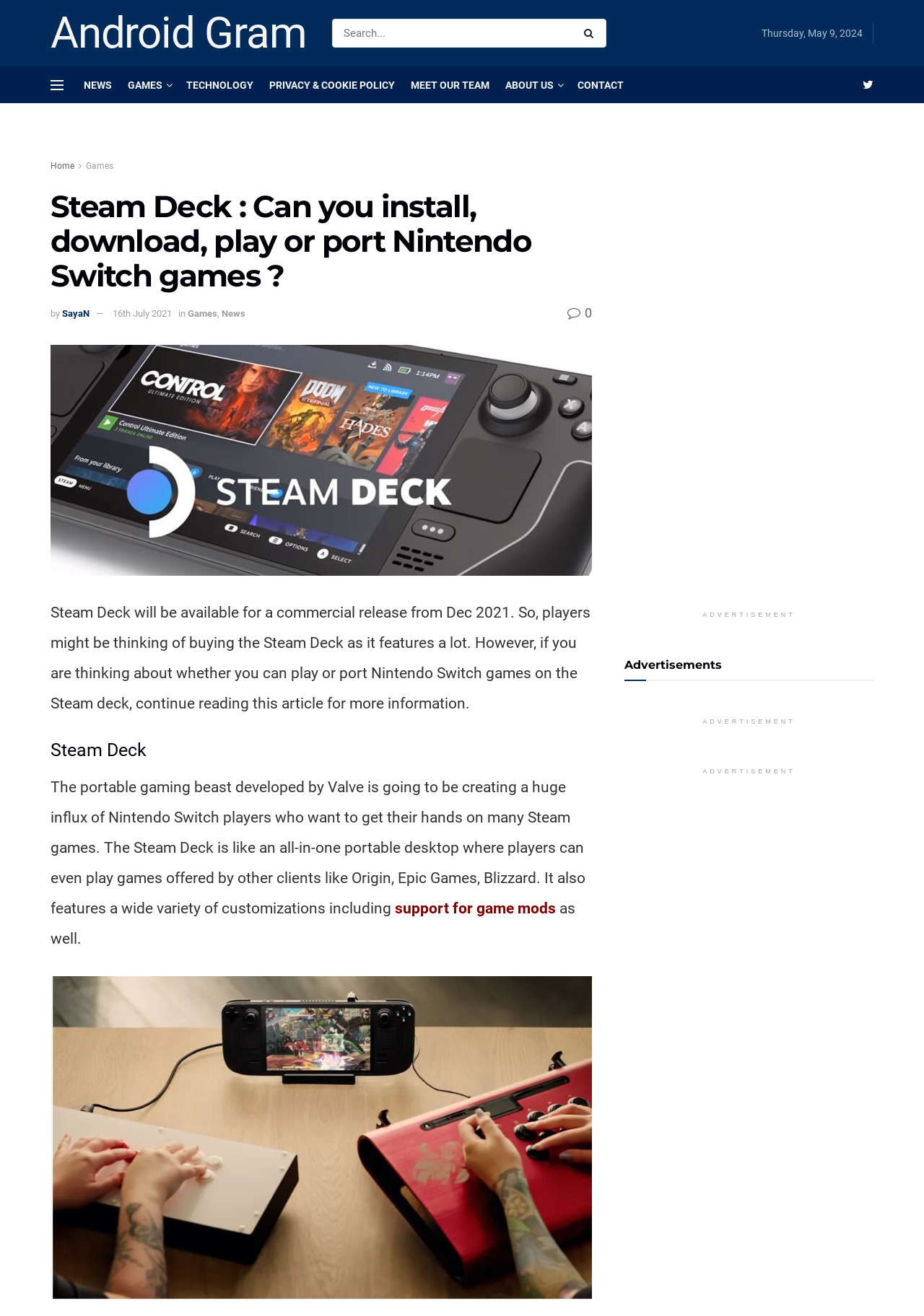Can you look at the image and give a comprehensive answer to the question:
What is the date of the article?

I found the date of the article by looking at the author information section, where it says 'by SayaN' followed by the date '16th July 2021'.